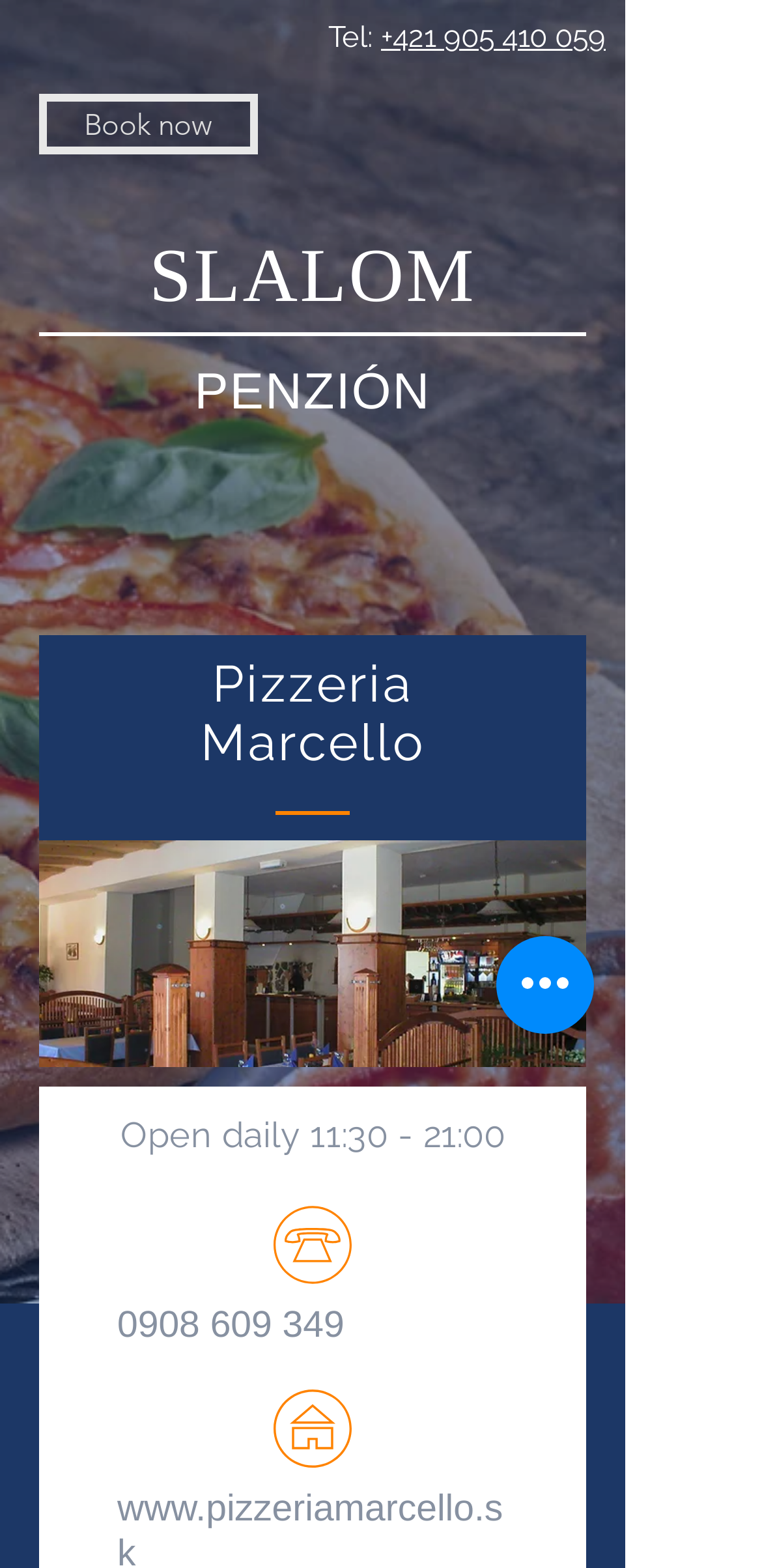Describe every aspect of the webpage in a detailed manner.

The webpage is about Penzión SLALOM - Pizzeria Marcello. At the top, there is a phone number section with a "Tel:" label and a clickable phone number "+421 905 410 059" next to it. 

Below the phone number section, there are three headings stacked on top of each other. The topmost heading reads "PENZIÓN", followed by "SLALOM" in the middle, and a "Book now" button at the bottom. 

To the right of the headings, there is a large image, likely a photo, labeled "P1010005.JPG". 

Below the image, there is another heading that reads "Pizzeria Marcello". Underneath this heading, there is a section with the operating hours, "Open daily 11:30 - 21:00". 

At the bottom of the page, there is a section with a phone number "0908 609 349" that is also a clickable link. 

On the right side of the page, near the bottom, there is a button labeled "Schnellaktionenen", which is a German phrase that translates to "Quick actions".